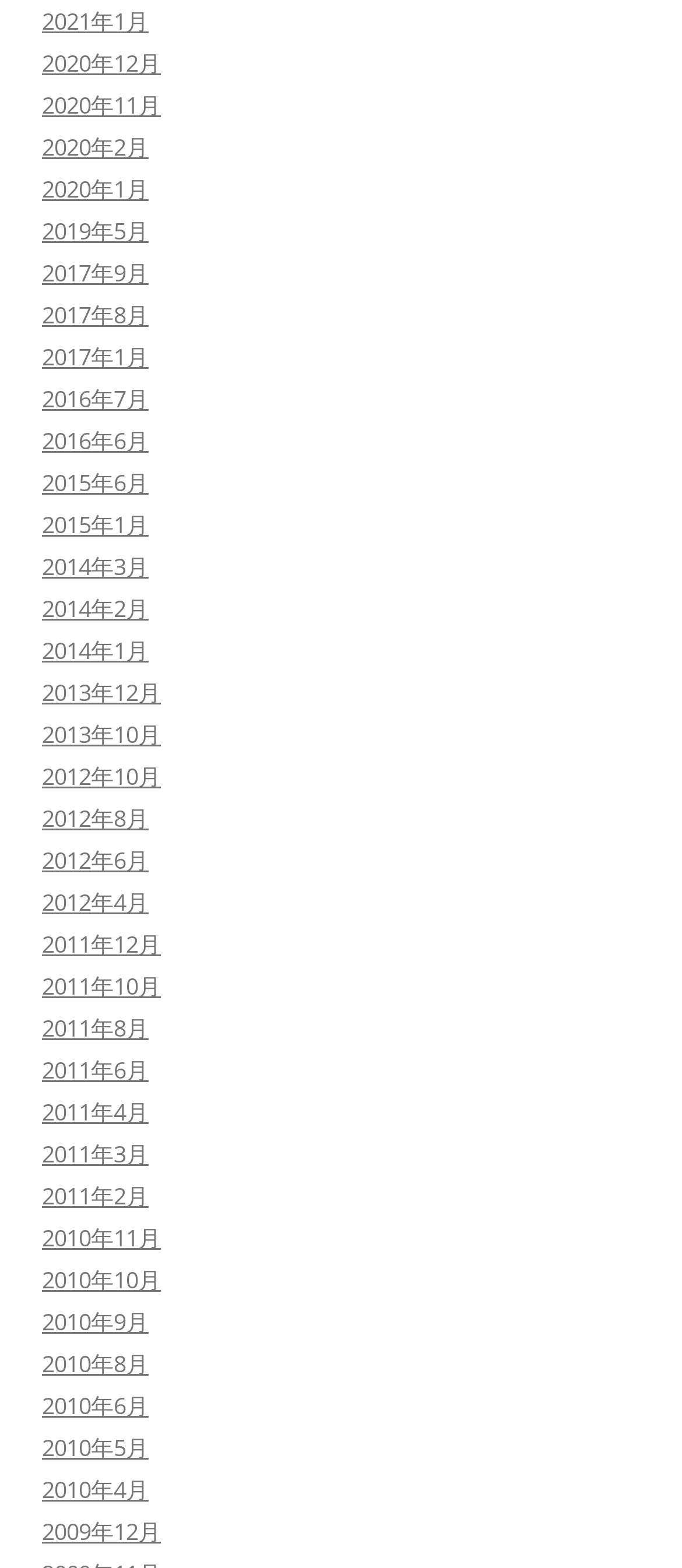Are the links organized in chronological order?
Provide a concise answer using a single word or phrase based on the image.

Yes